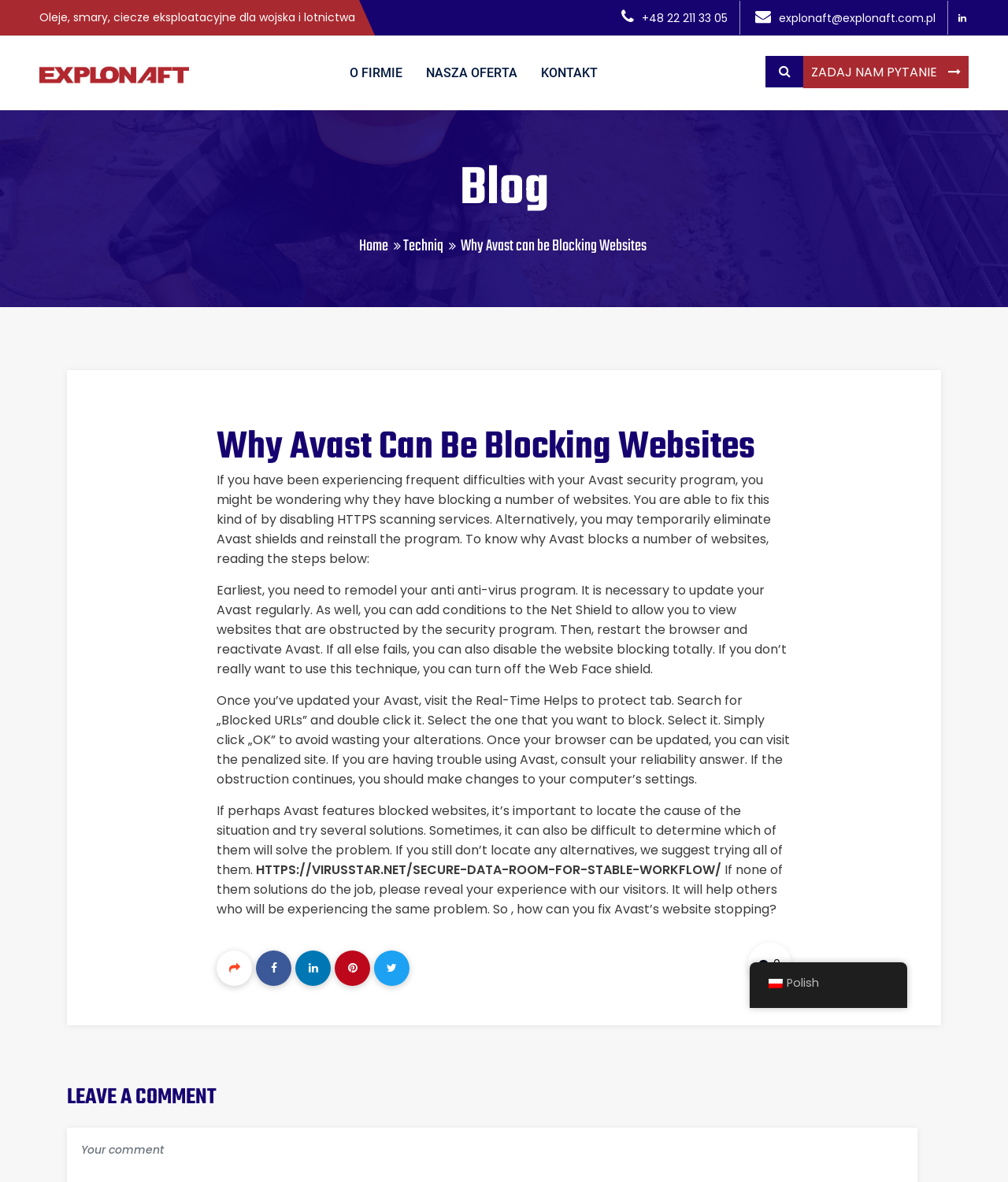Please respond to the question with a concise word or phrase:
What is the language of the webpage?

Polish